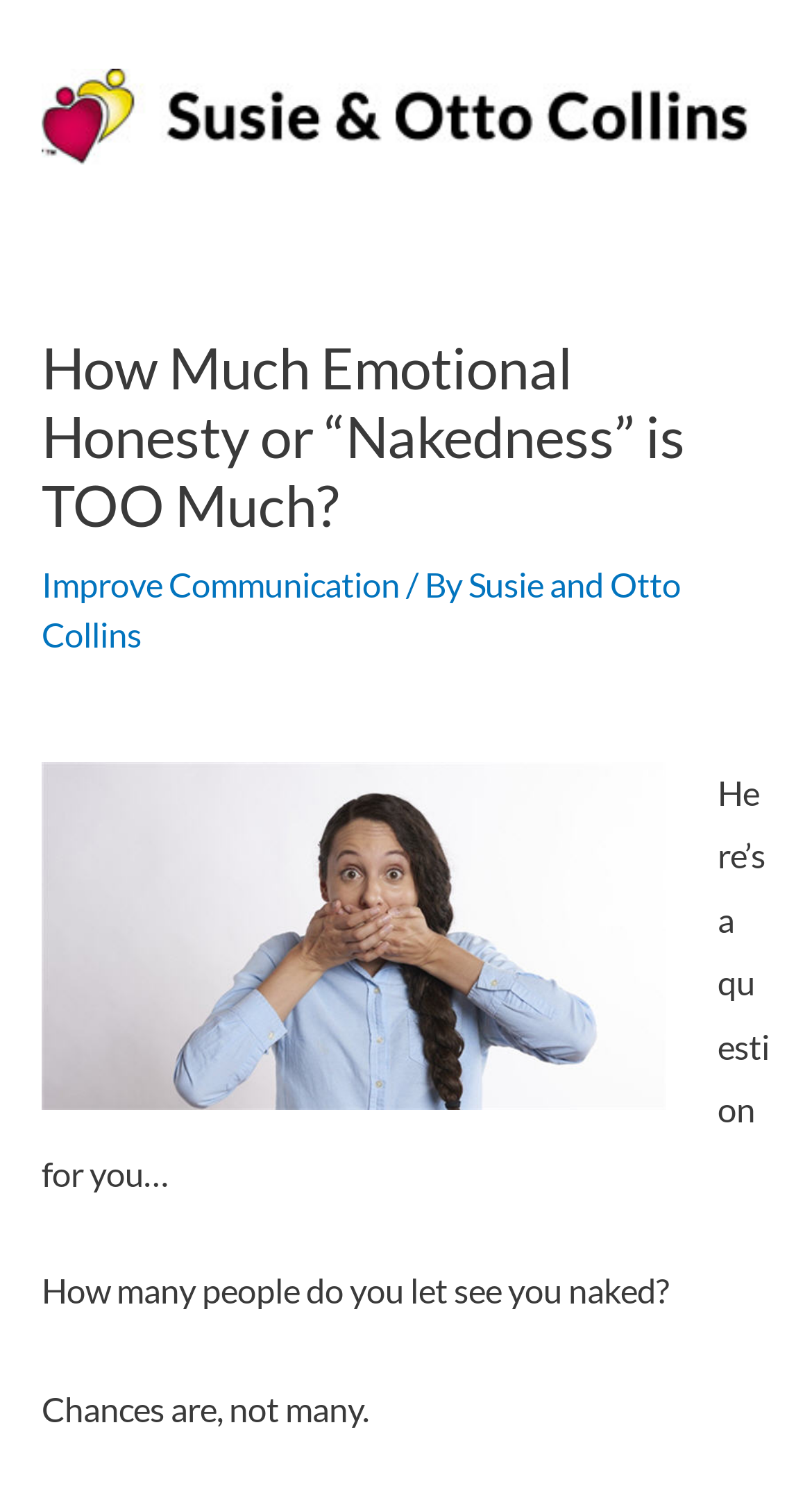Answer the following in one word or a short phrase: 
What is the purpose of this webpage?

Better communication and more love